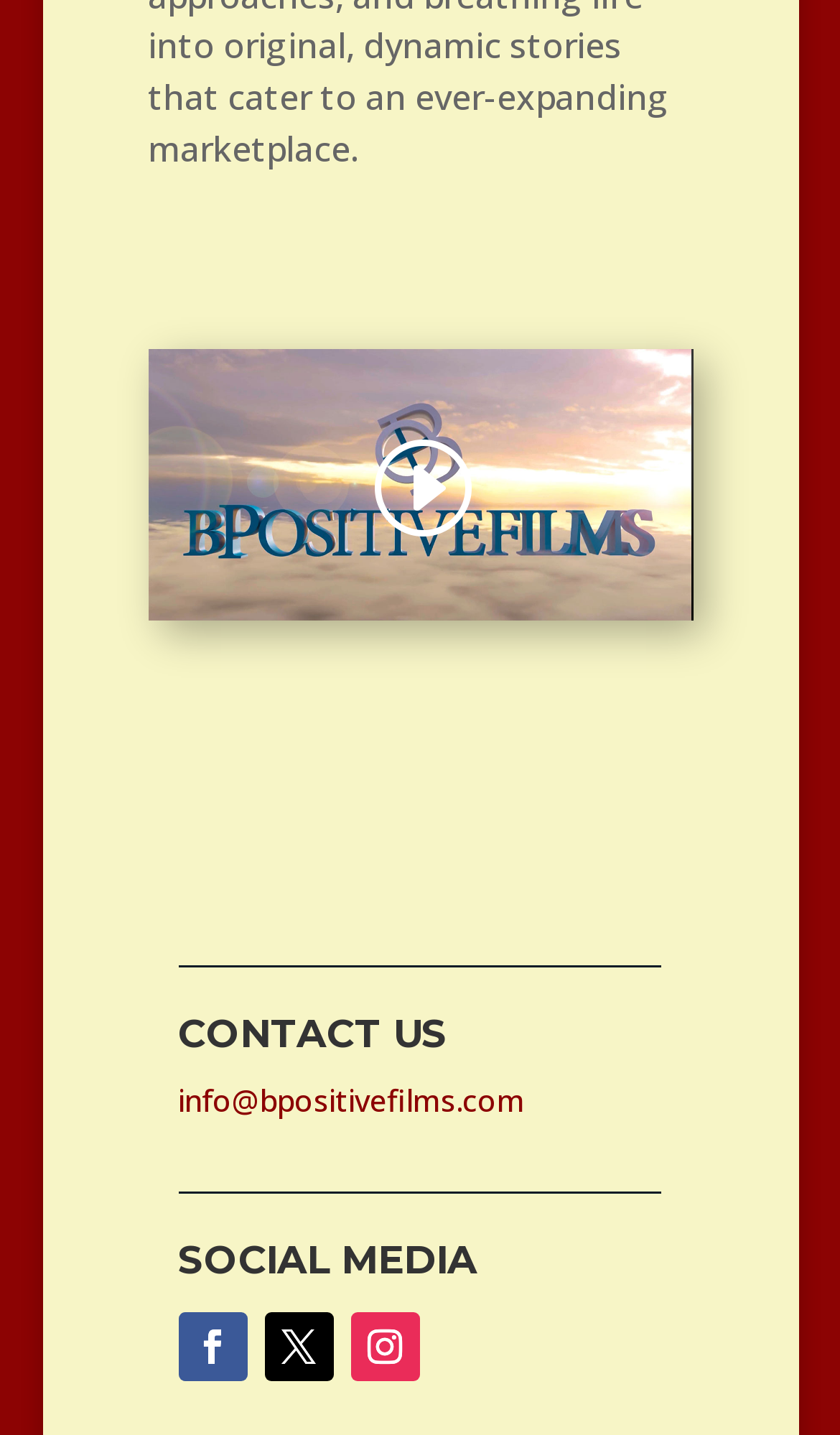What is the state of the play button?
Please utilize the information in the image to give a detailed response to the question.

The play button is identified by its OCR text 'play' and has a bounding box coordinate of [0.176, 0.325, 0.299, 0.397]. Its 'disabled' property is set to True, indicating that it is currently not clickable.